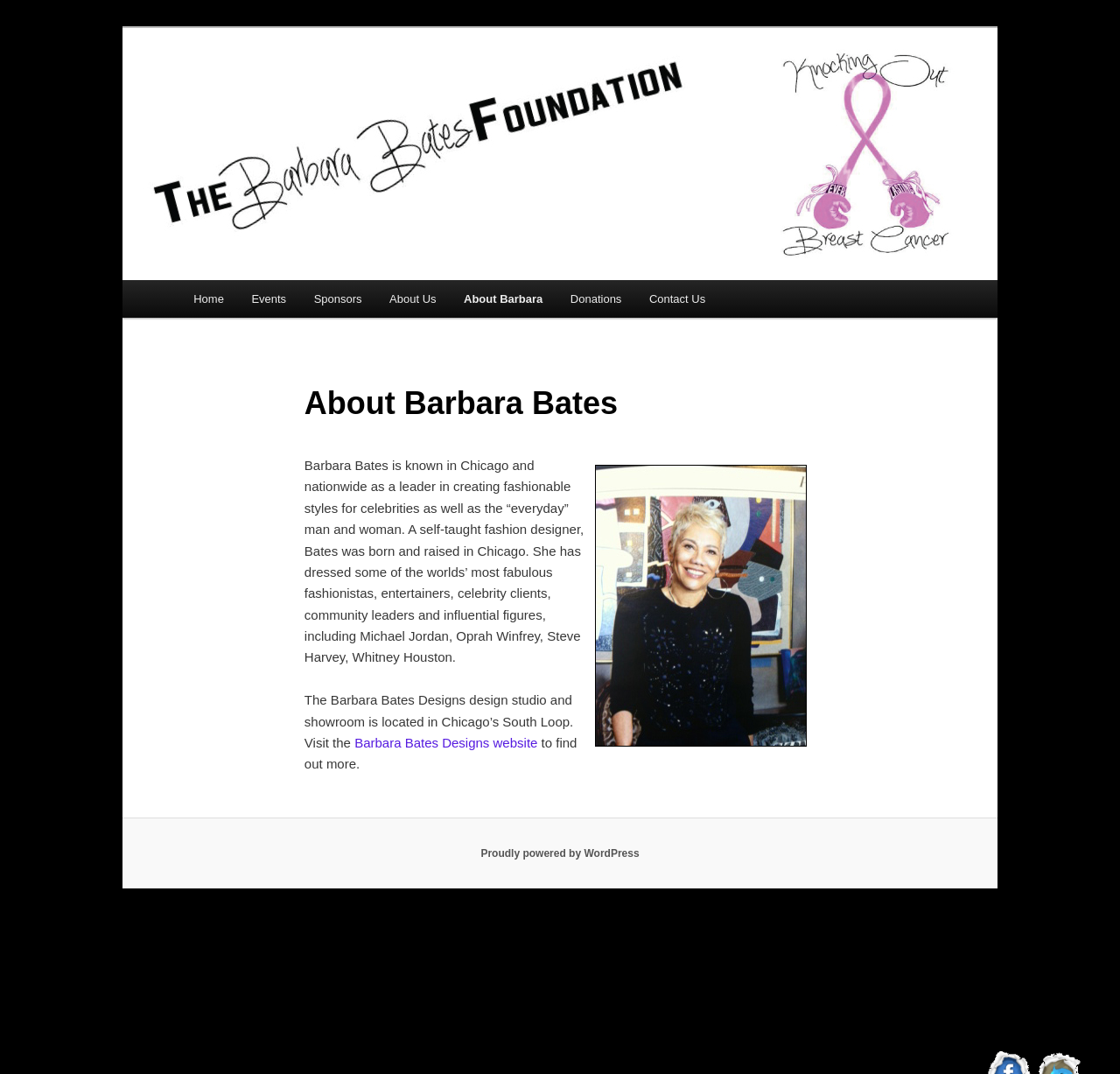Identify the bounding box coordinates of the section to be clicked to complete the task described by the following instruction: "Go to the 'About Us' page". The coordinates should be four float numbers between 0 and 1, formatted as [left, top, right, bottom].

[0.335, 0.261, 0.402, 0.296]